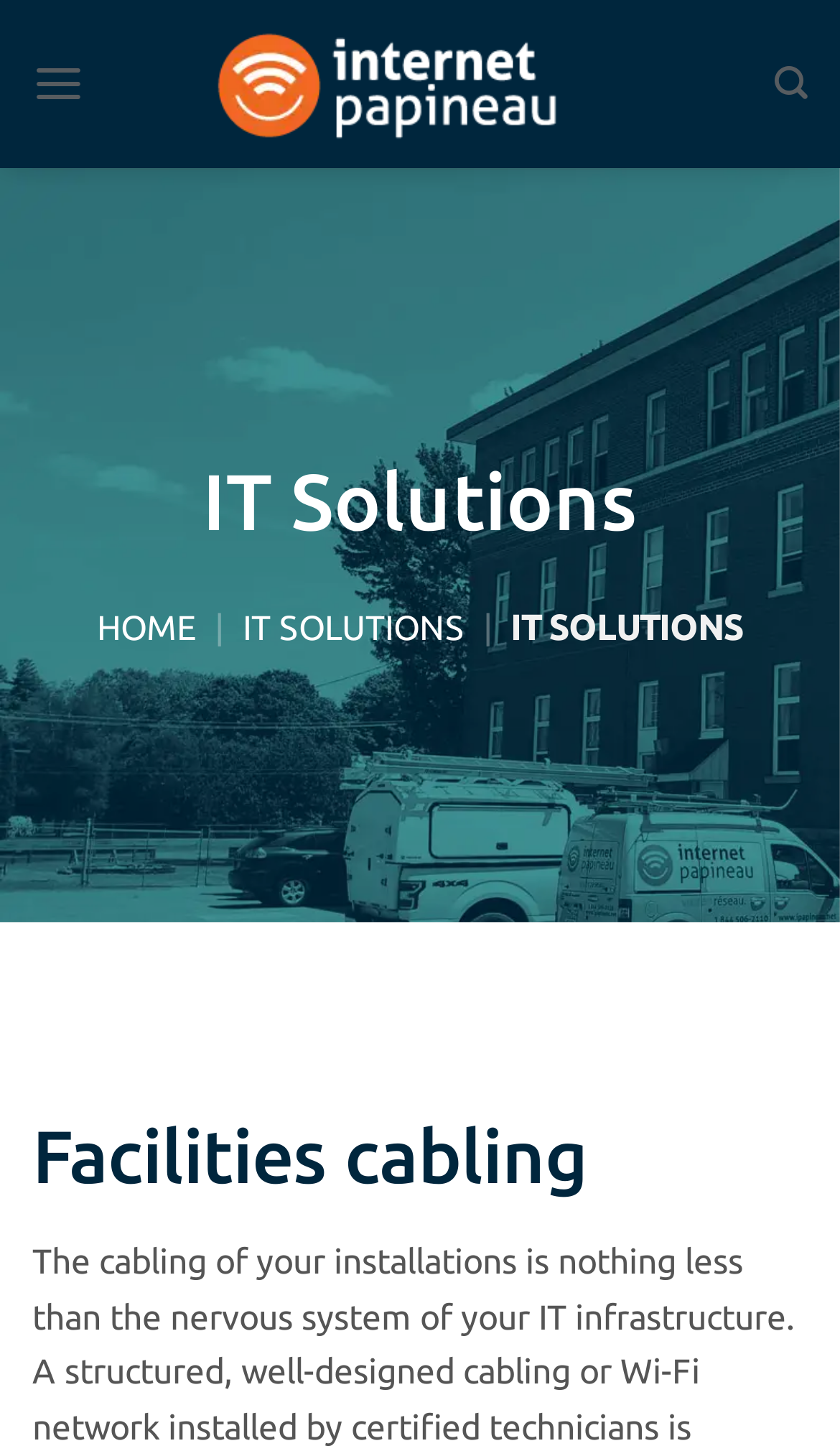What is the name of the company?
Answer the question with a single word or phrase, referring to the image.

Internet Papineau